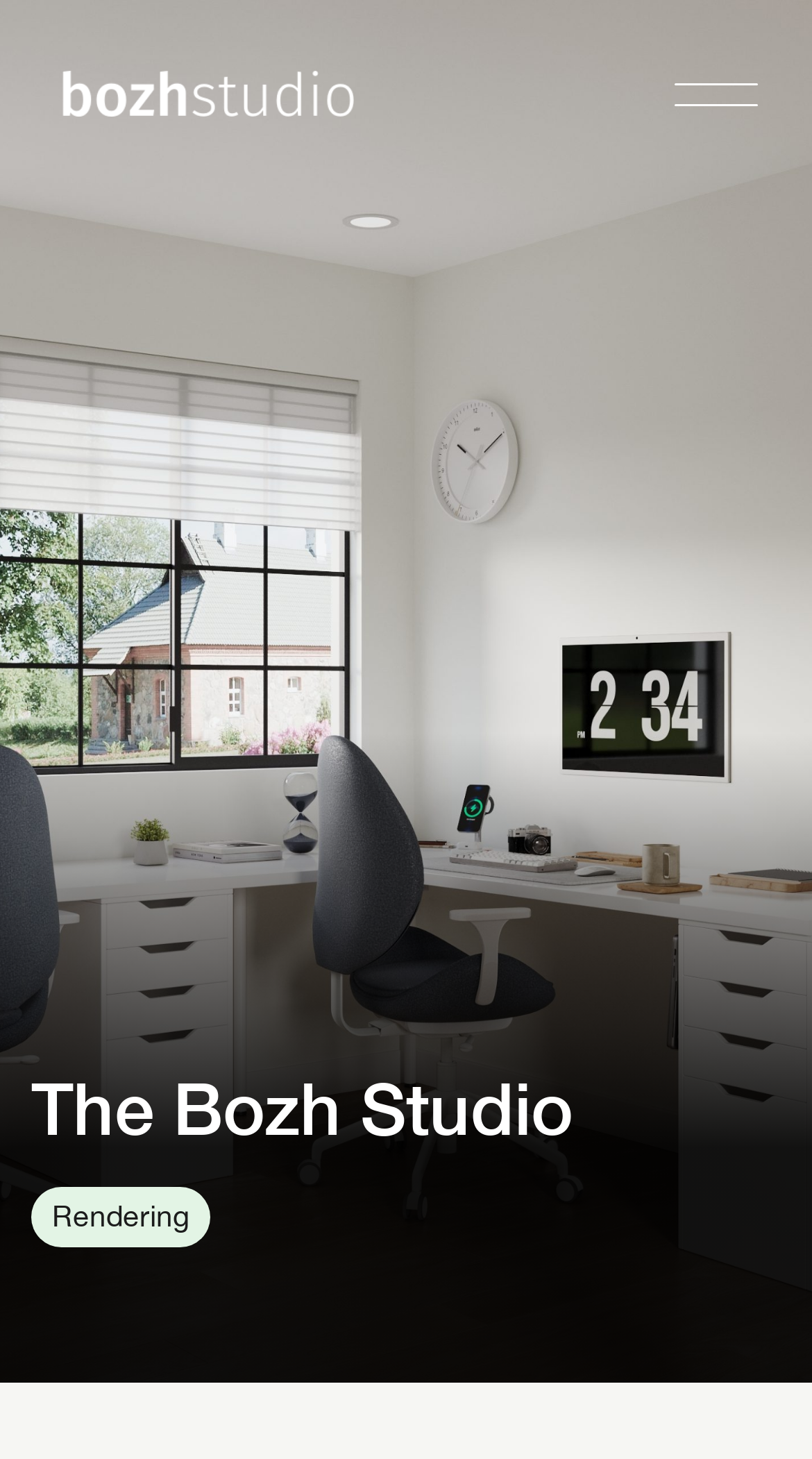Show the bounding box coordinates for the element that needs to be clicked to execute the following instruction: "Check the 'About' page". Provide the coordinates in the form of four float numbers between 0 and 1, i.e., [left, top, right, bottom].

[0.662, 0.38, 0.787, 0.409]